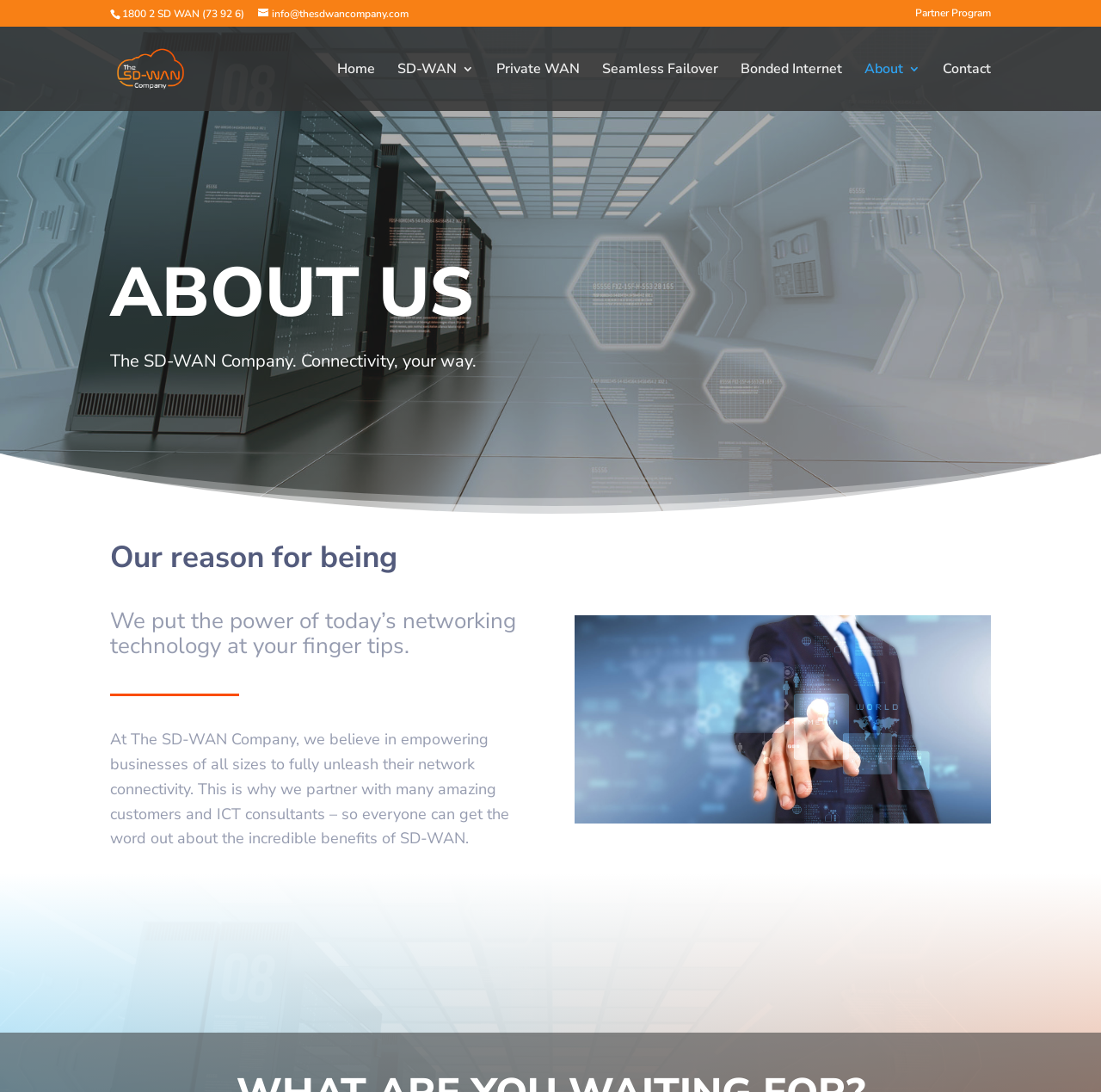What is the company name?
Look at the image and respond with a one-word or short-phrase answer.

The SD-WAN Company